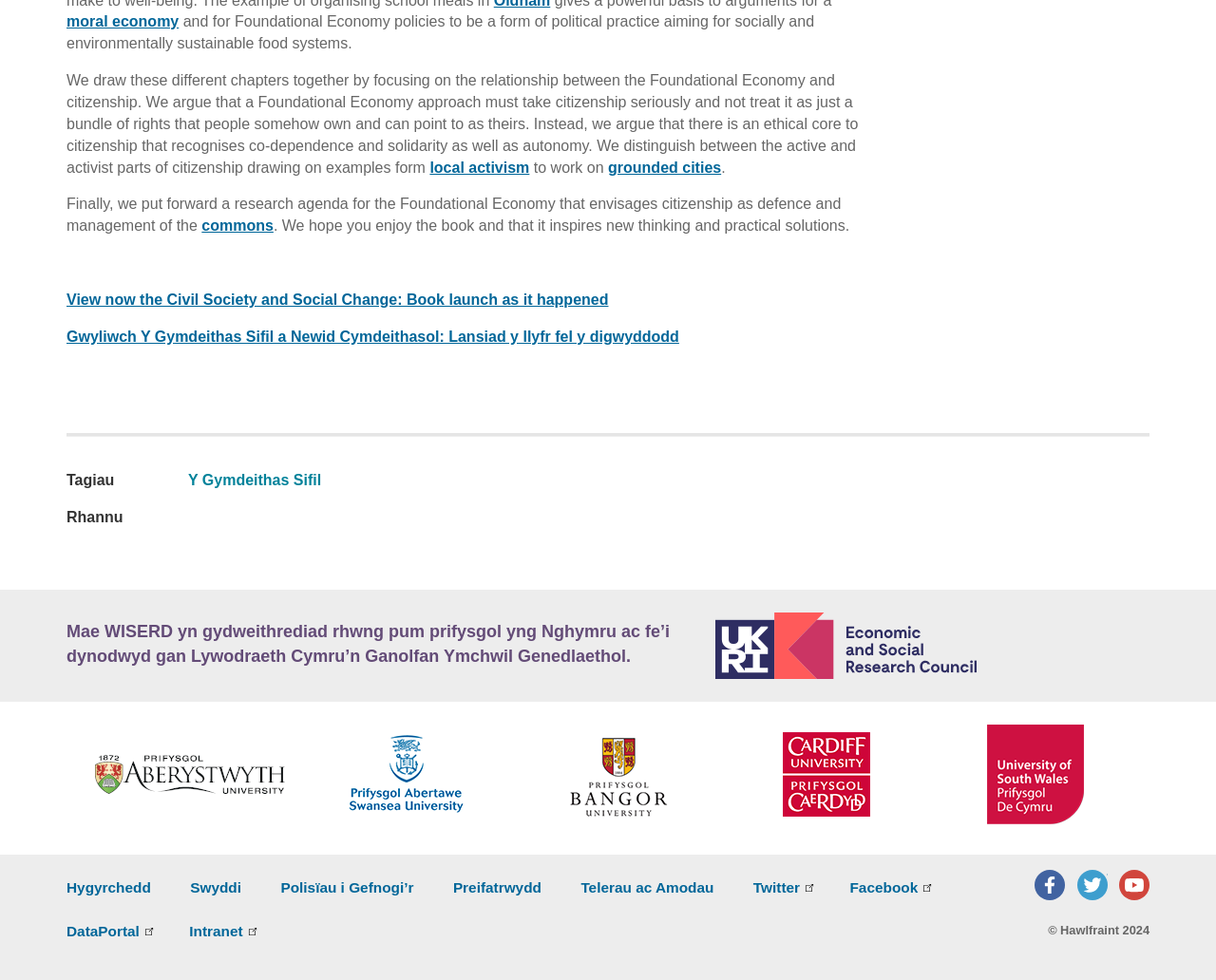Determine the bounding box coordinates for the element that should be clicked to follow this instruction: "View the book launch event". The coordinates should be given as four float numbers between 0 and 1, in the format [left, top, right, bottom].

[0.055, 0.297, 0.5, 0.314]